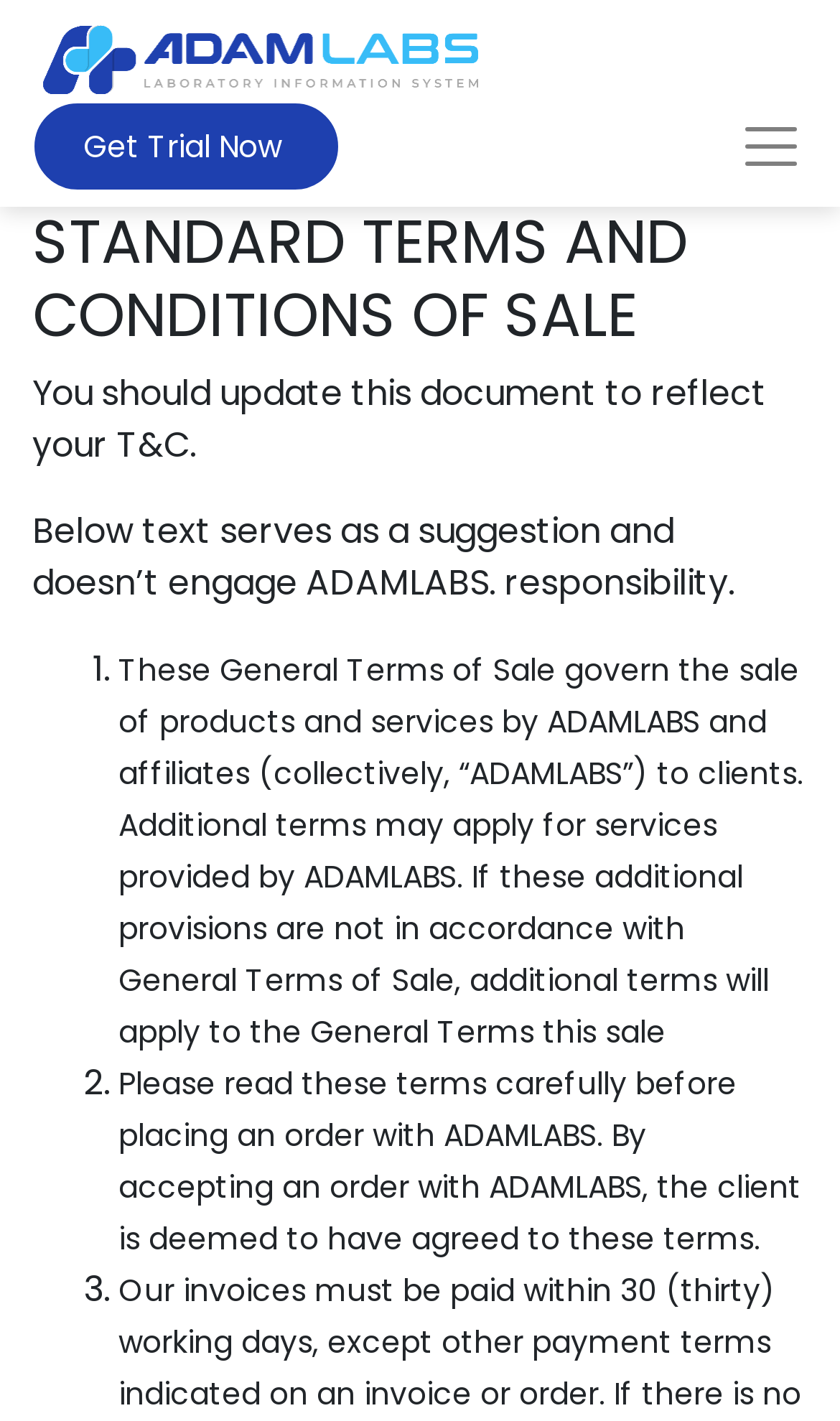Please provide a one-word or phrase answer to the question: 
What is the purpose of the document?

Terms and Conditions of Sale